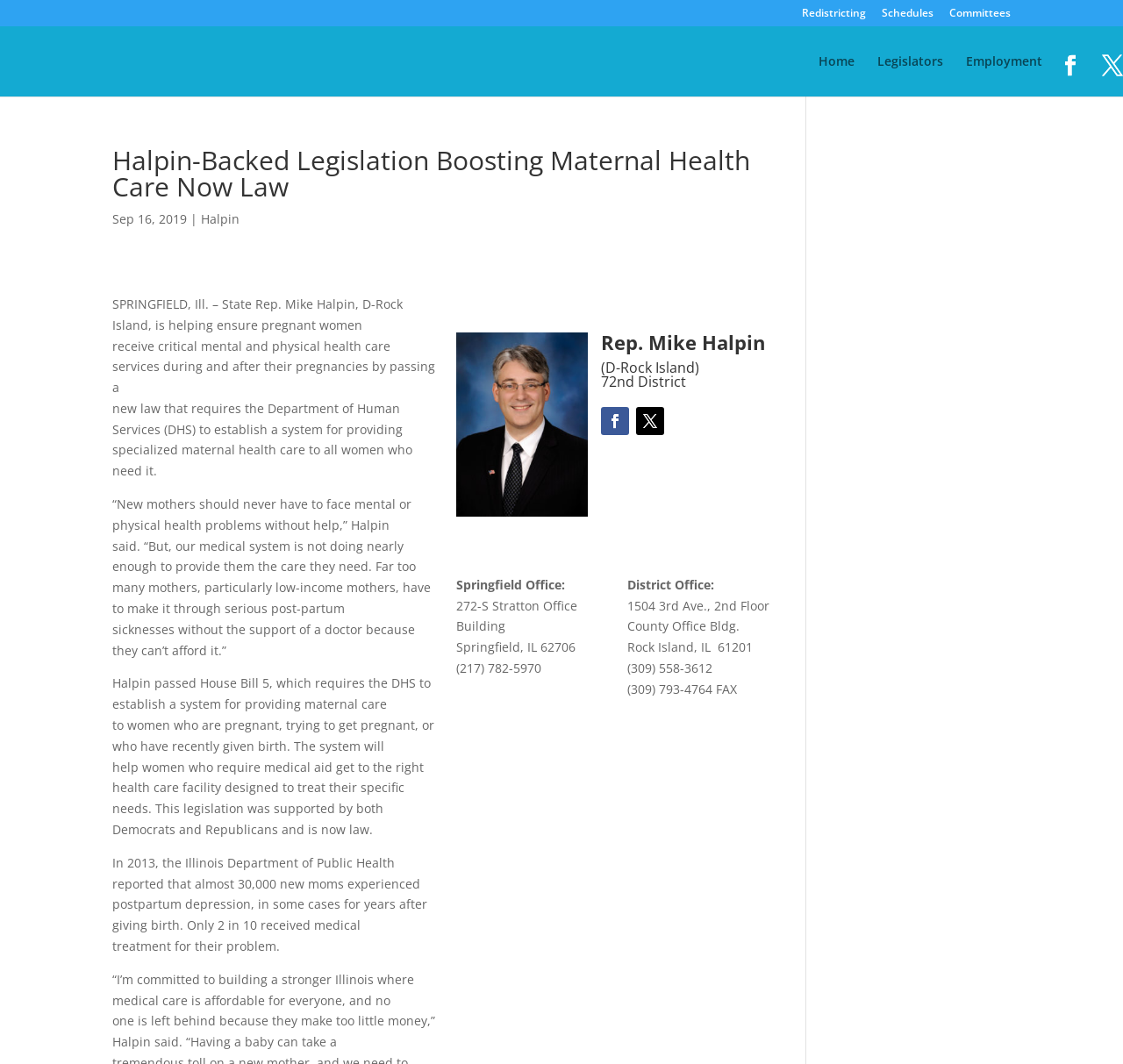What is the name of the state representative who backed the legislation?
Using the visual information, answer the question in a single word or phrase.

Mike Halpin